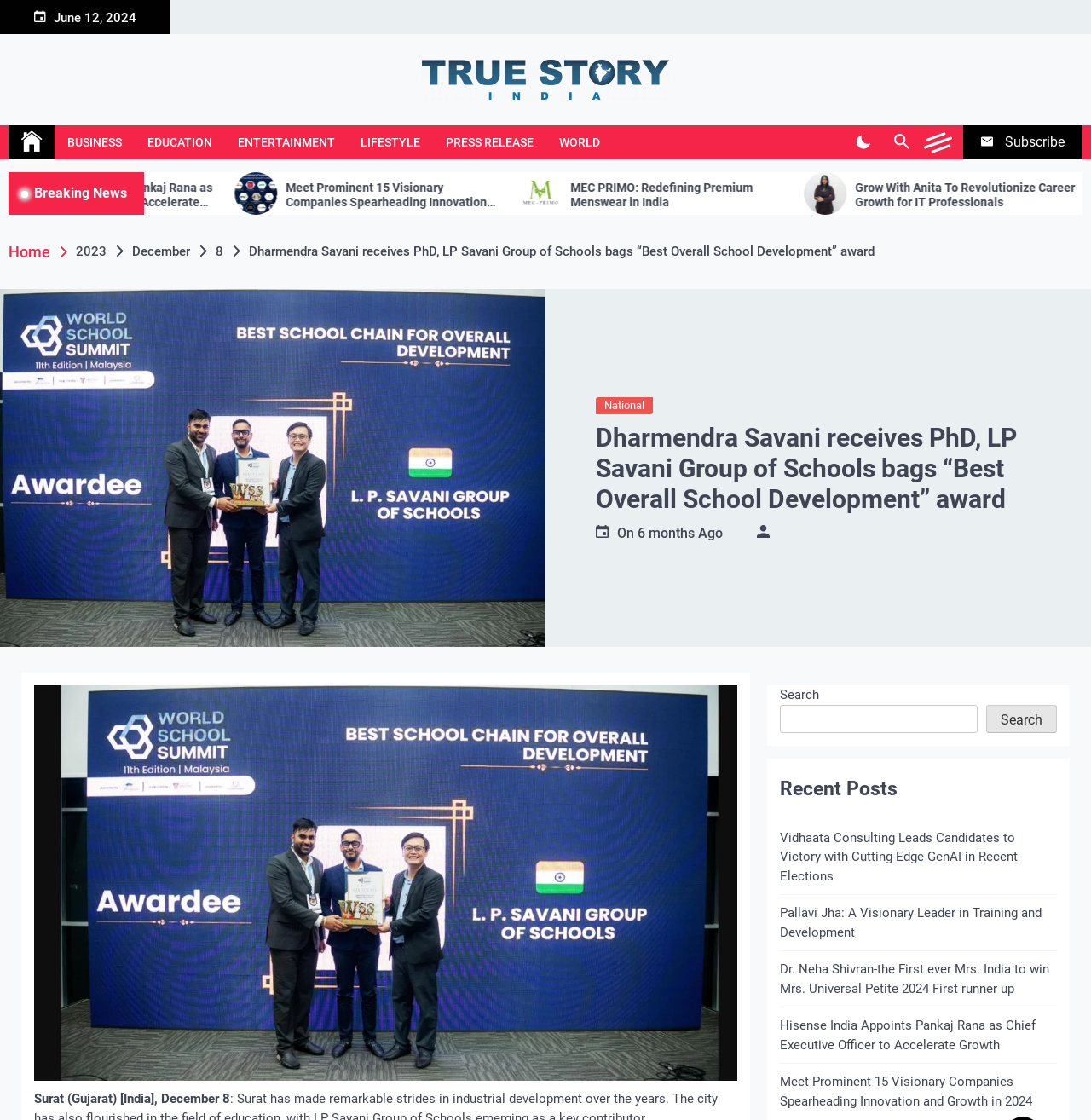Could you highlight the region that needs to be clicked to execute the instruction: "Click on the 'Recent Posts' section"?

[0.715, 0.692, 0.969, 0.718]